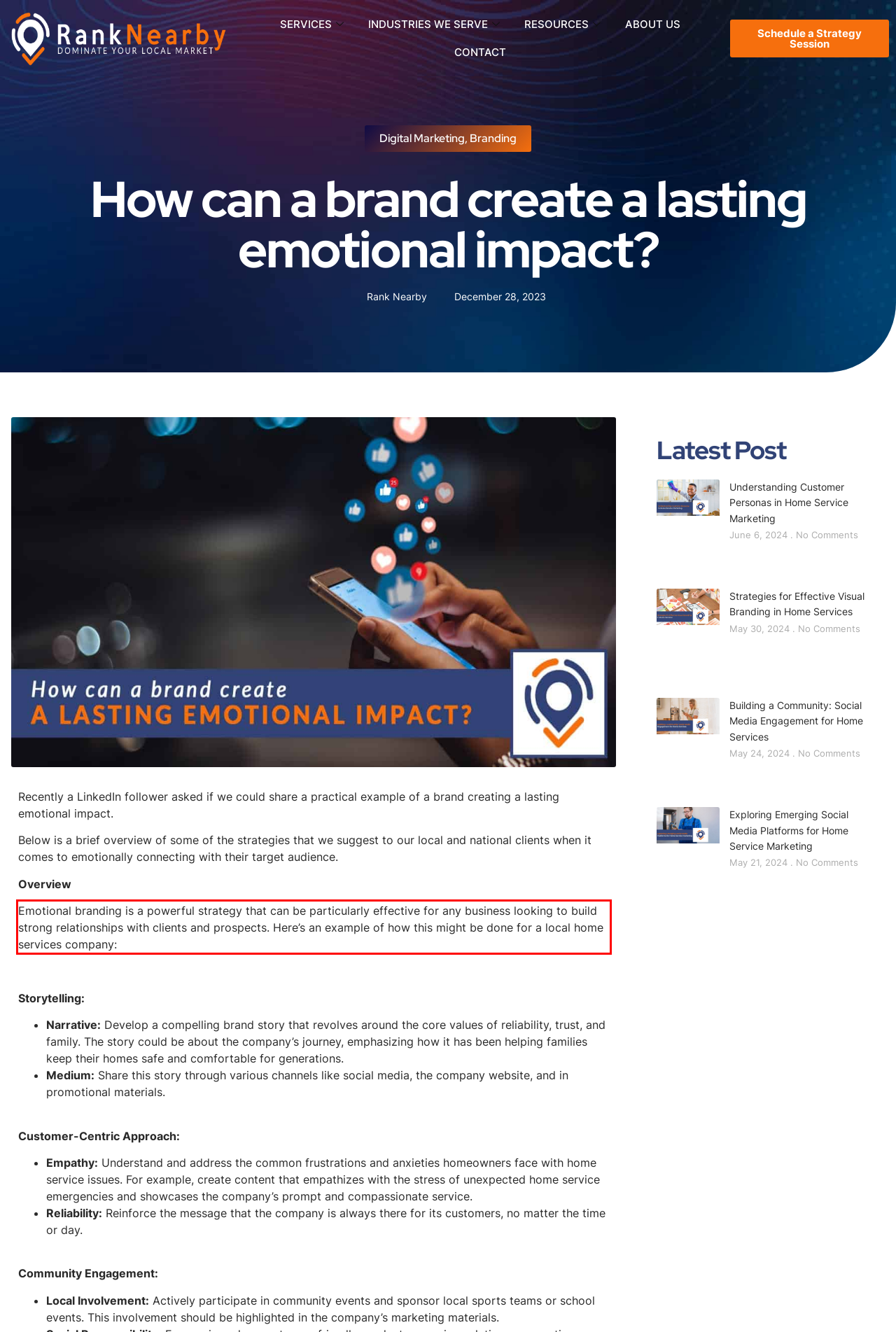Within the screenshot of the webpage, locate the red bounding box and use OCR to identify and provide the text content inside it.

Emotional branding is a powerful strategy that can be particularly effective for any business looking to build strong relationships with clients and prospects. Here’s an example of how this might be done for a local home services company: